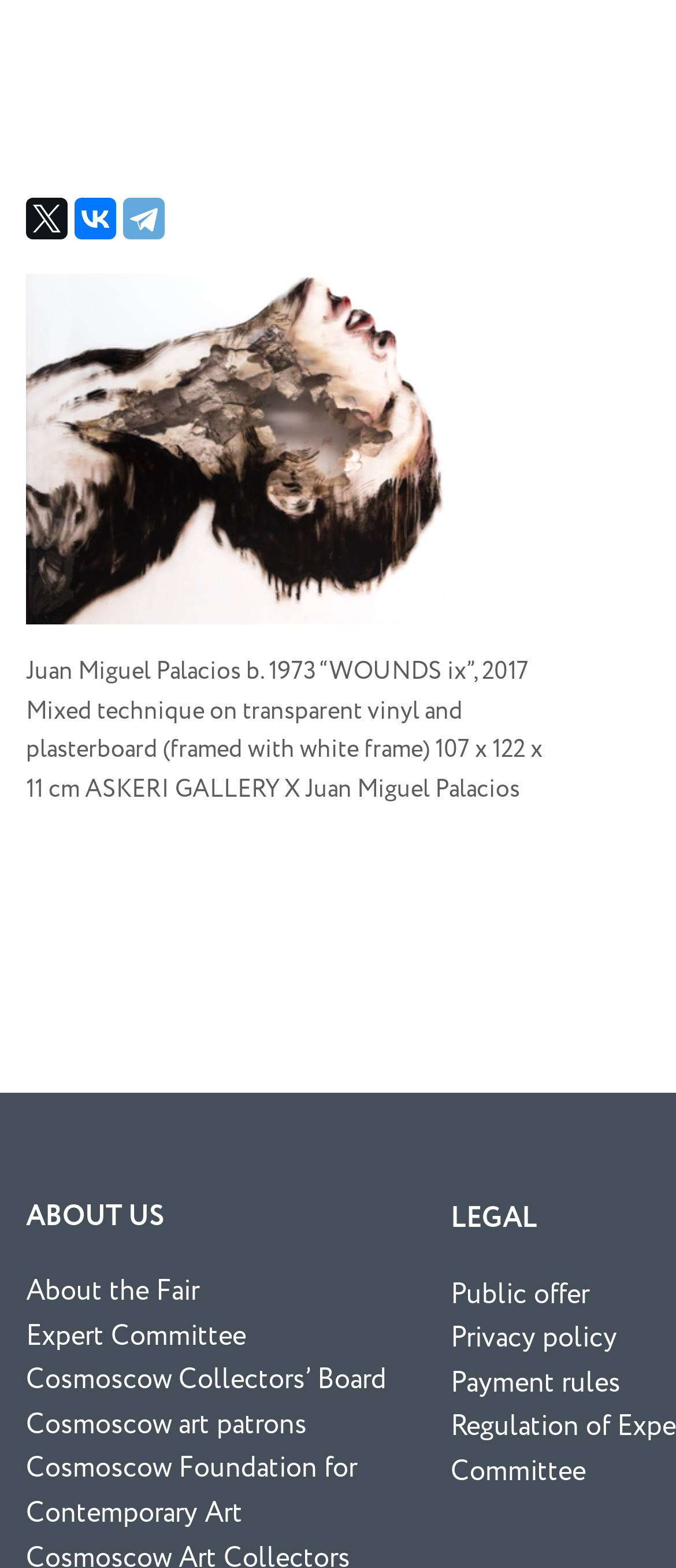Locate the bounding box coordinates of the clickable region to complete the following instruction: "View artist's profile."

[0.038, 0.273, 0.816, 0.298]